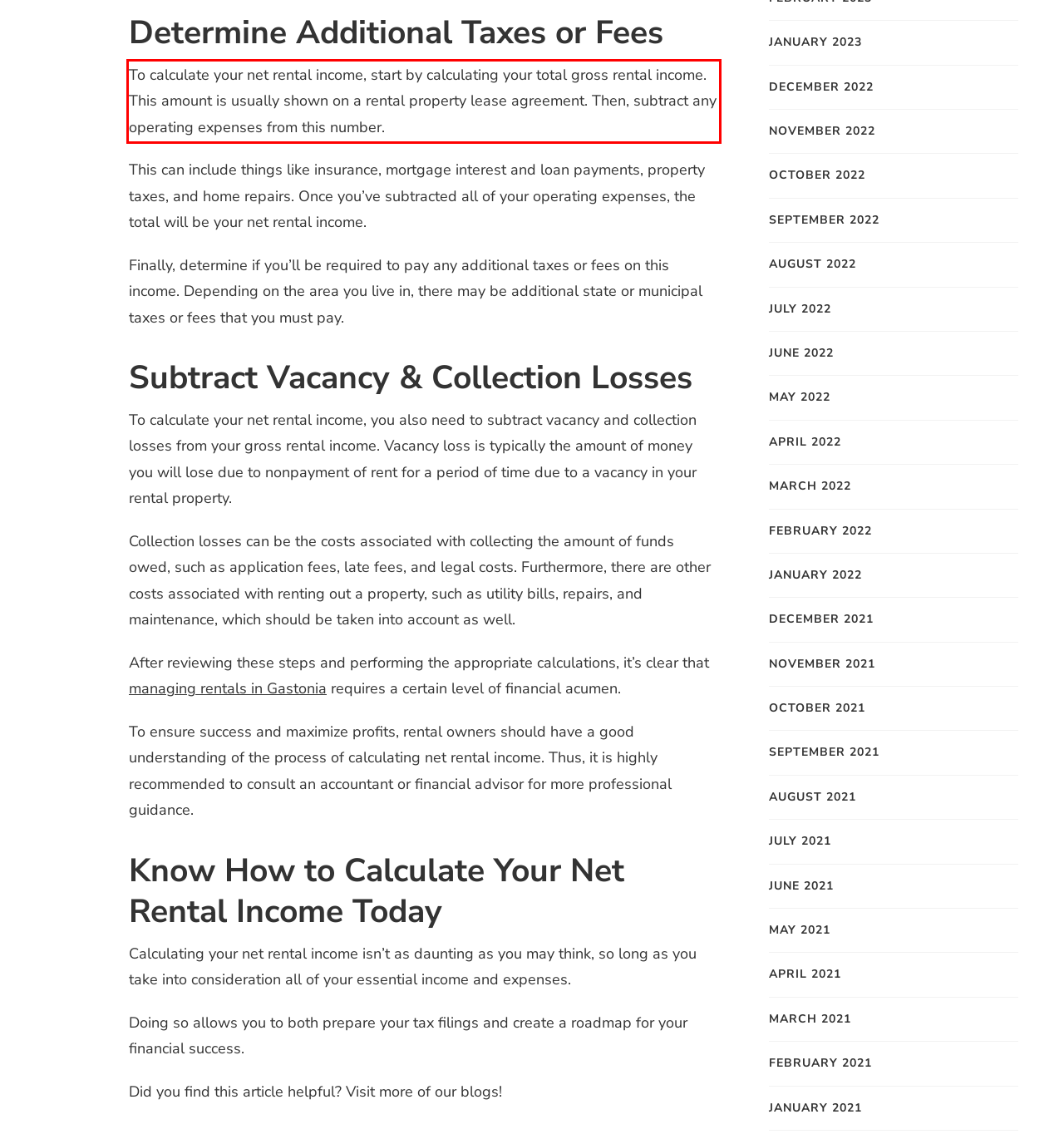Analyze the screenshot of the webpage that features a red bounding box and recognize the text content enclosed within this red bounding box.

To calculate your net rental income, start by calculating your total gross rental income. This amount is usually shown on a rental property lease agreement. Then, subtract any operating expenses from this number.